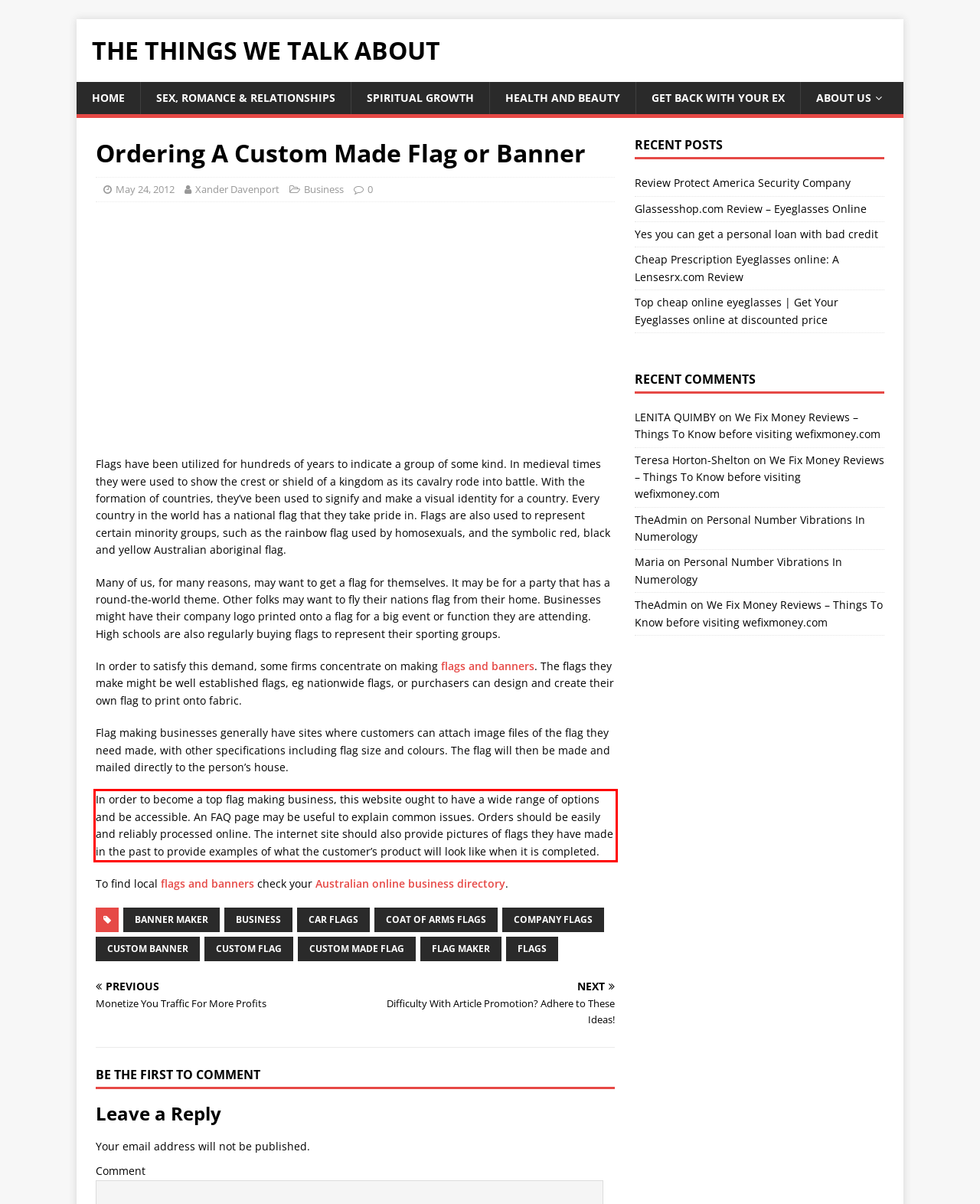Examine the webpage screenshot and use OCR to recognize and output the text within the red bounding box.

In order to become a top flag making business, this website ought to have a wide range of options and be accessible. An FAQ page may be useful to explain common issues. Orders should be easily and reliably processed online. The internet site should also provide pictures of flags they have made in the past to provide examples of what the customer’s product will look like when it is completed.